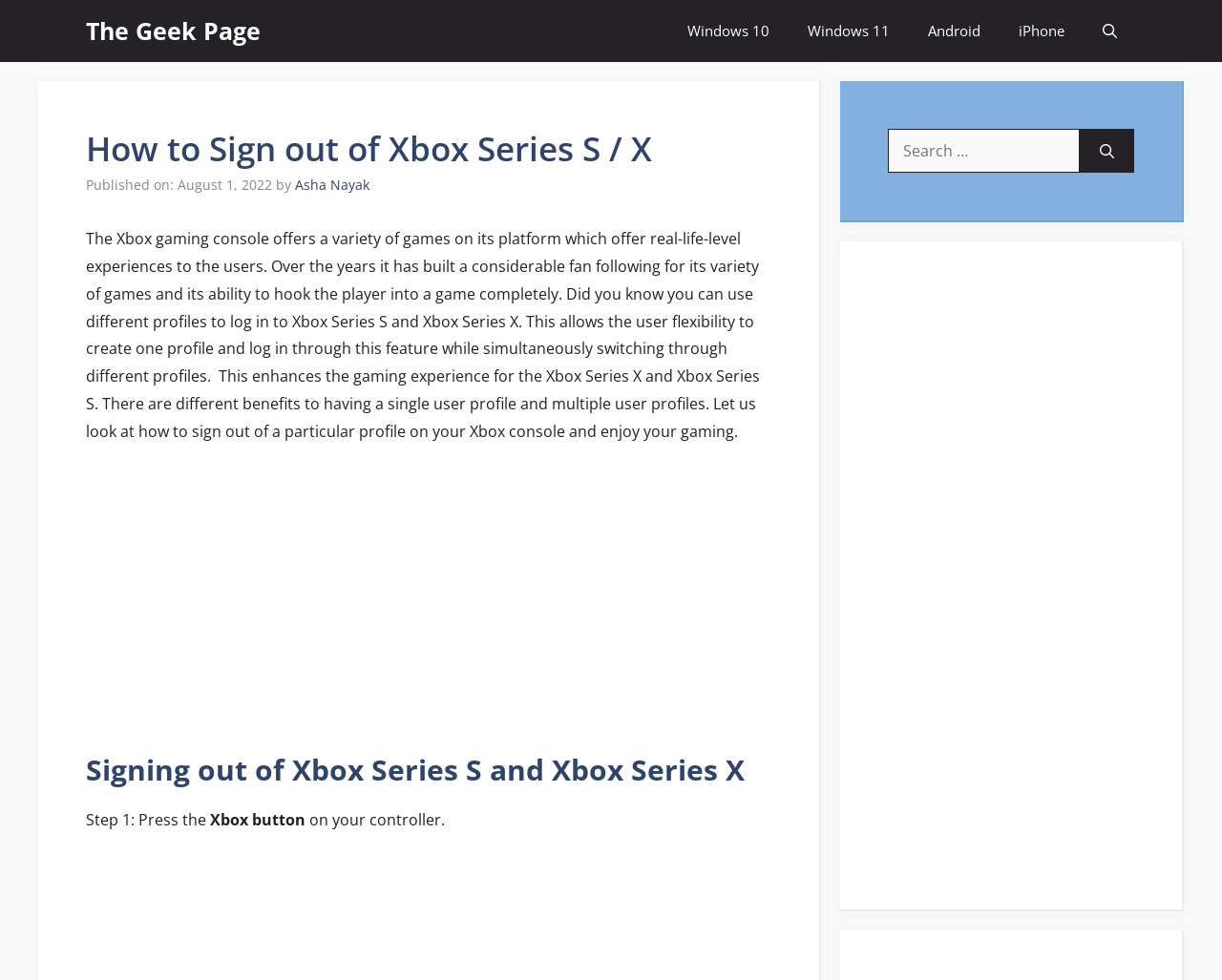Given the description: "iPhone", determine the bounding box coordinates of the UI element. The coordinates should be formatted as four float numbers between 0 and 1, [left, top, right, bottom].

[0.818, 0.0, 0.887, 0.063]